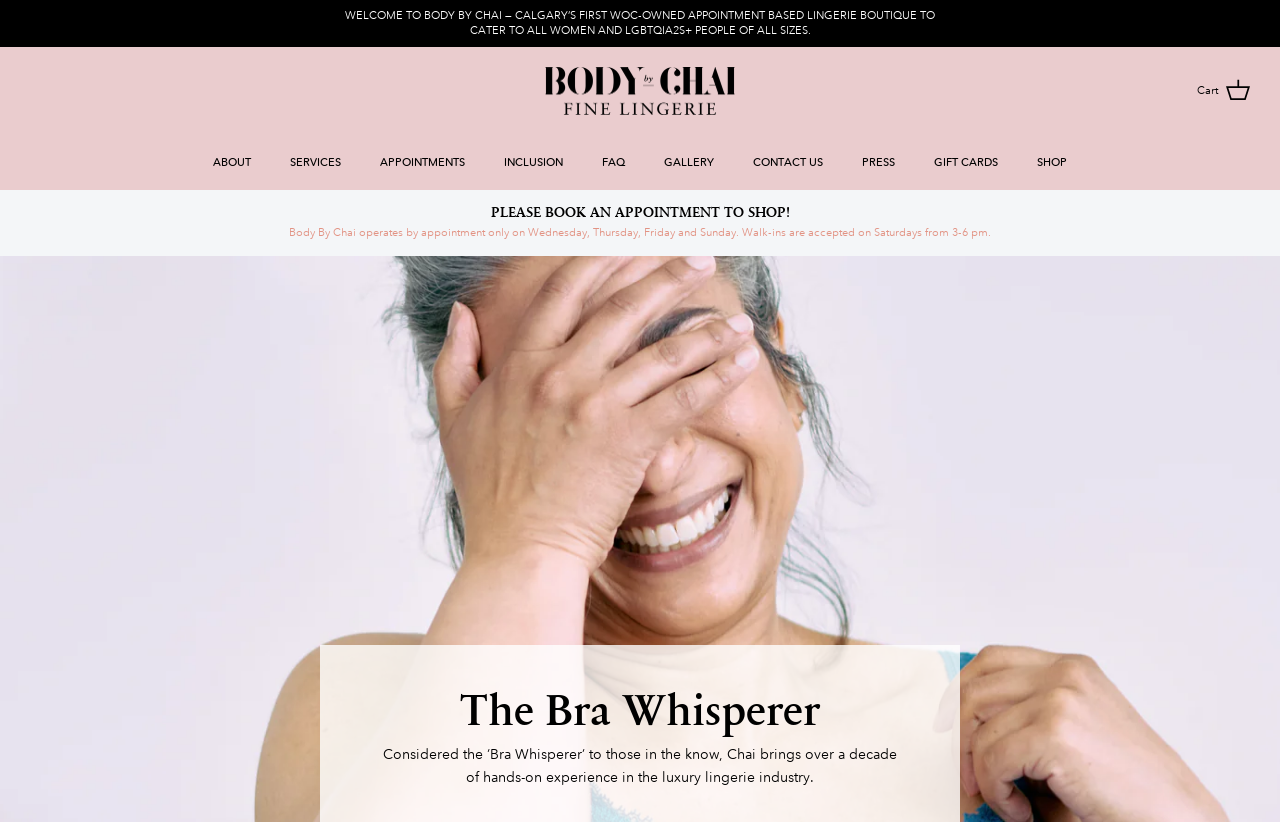Specify the bounding box coordinates of the element's area that should be clicked to execute the given instruction: "book an appointment to shop". The coordinates should be four float numbers between 0 and 1, i.e., [left, top, right, bottom].

[0.023, 0.245, 0.977, 0.292]